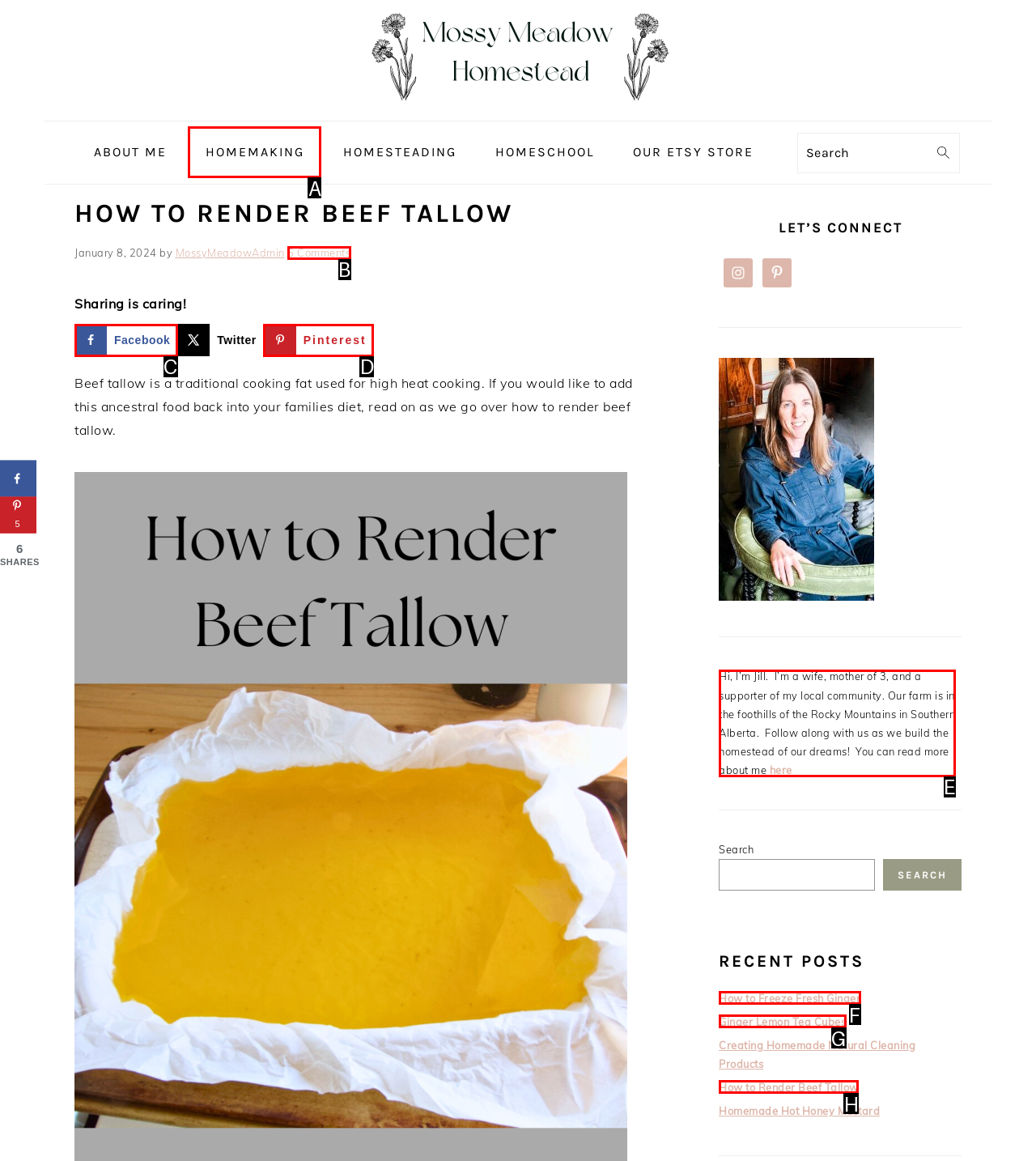Identify the letter of the correct UI element to fulfill the task: Read about the author from the given options in the screenshot.

E